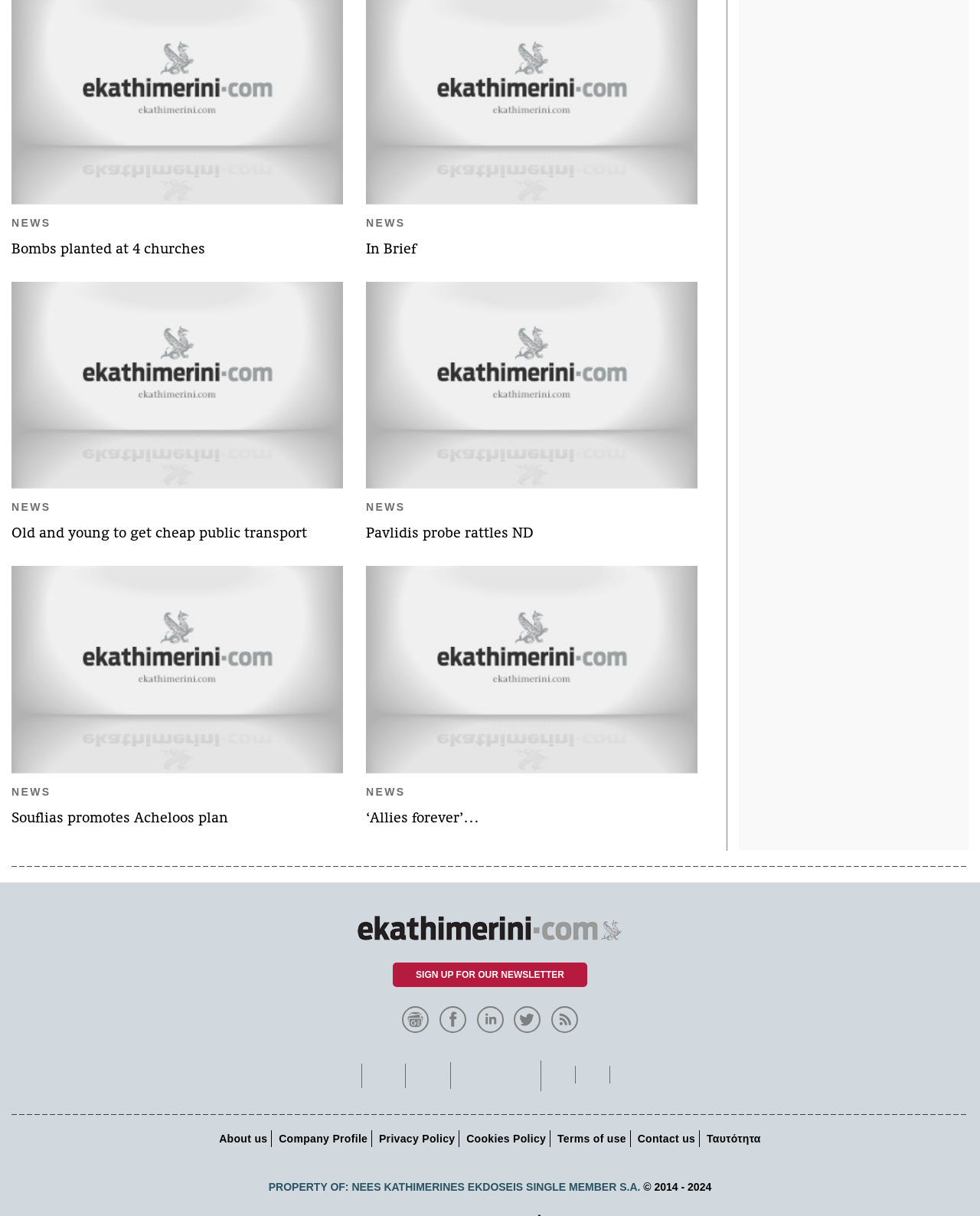Using the information in the image, could you please answer the following question in detail:
What is the function of the horizontal separator?

The horizontal separator is used to visually separate different sections of the webpage, such as the news headings from the footer section. This helps to organize the content and make it easier to read.